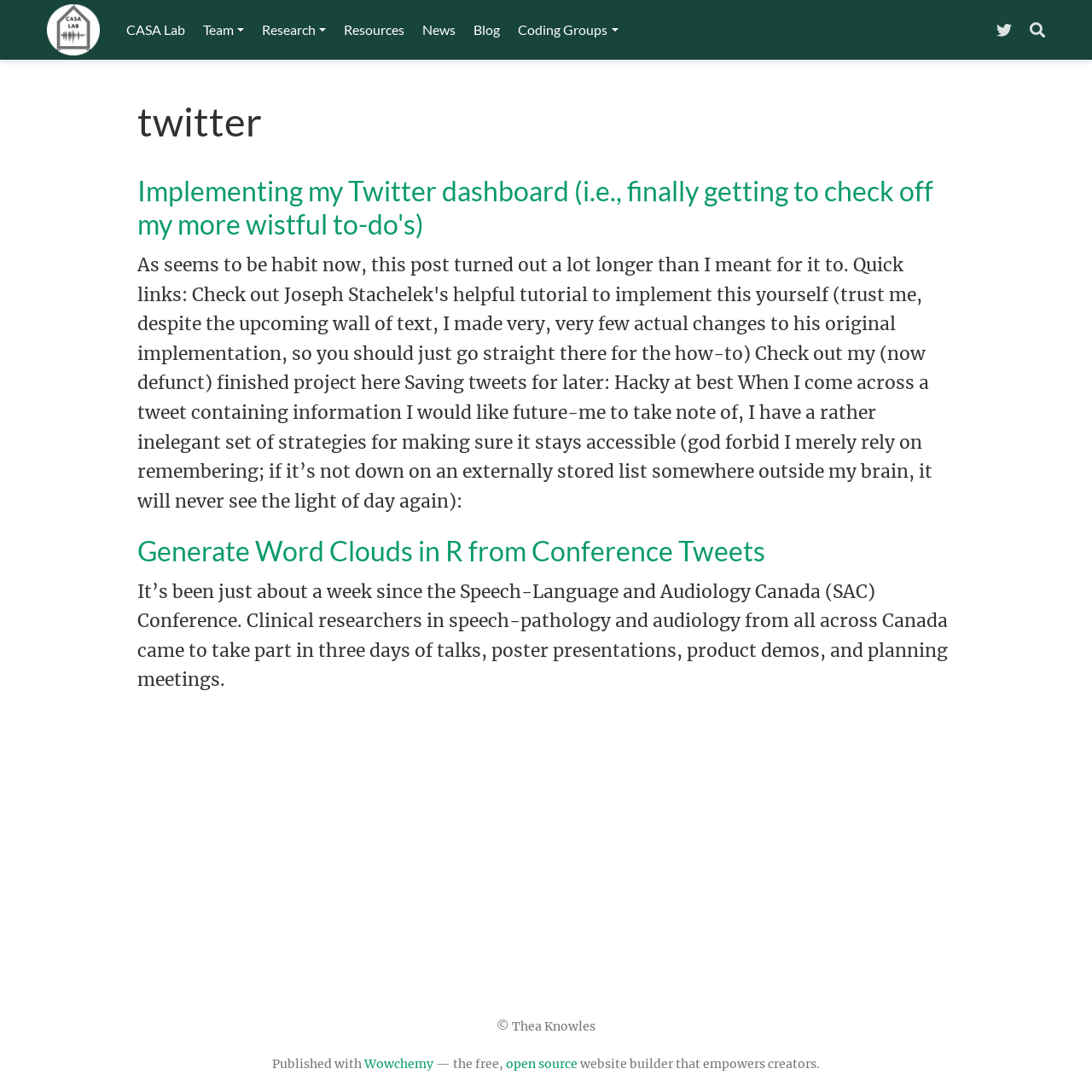Provide your answer in a single word or phrase: 
What is the event mentioned in the blog post?

SAC Conference